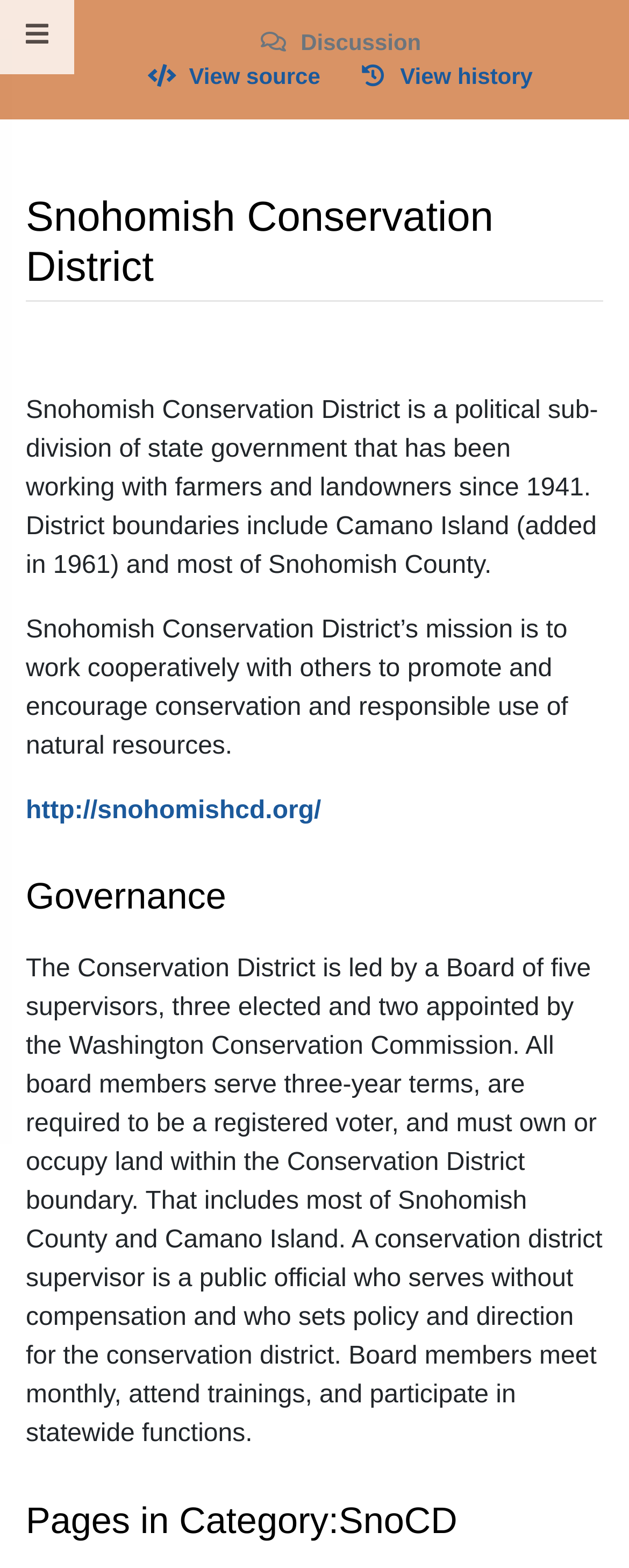Answer the question below with a single word or a brief phrase: 
How many supervisors are on the Board of Snohomish Conservation District?

Five